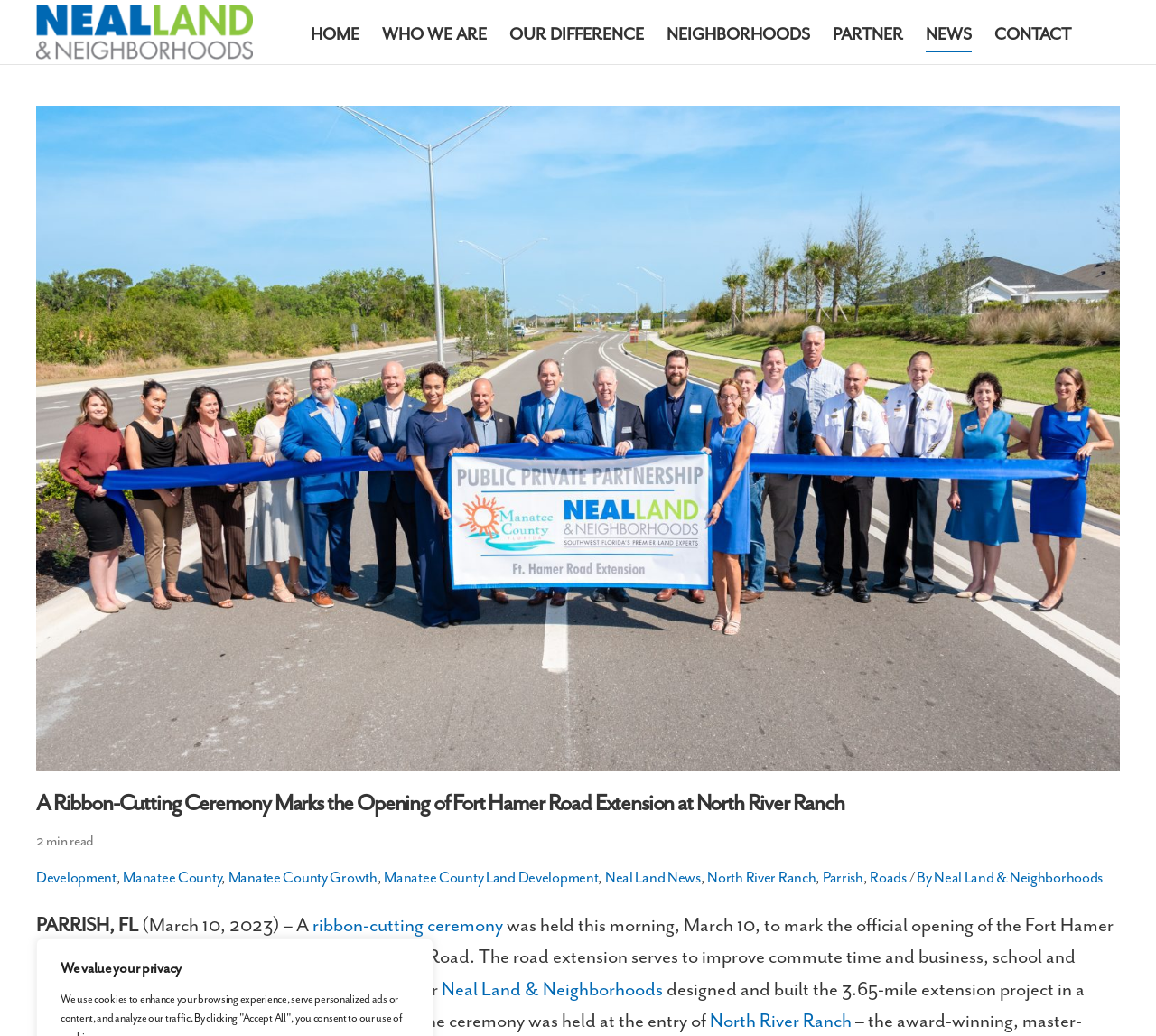Kindly provide the bounding box coordinates of the section you need to click on to fulfill the given instruction: "Read the article about the ribbon-cutting ceremony".

[0.031, 0.764, 0.969, 0.792]